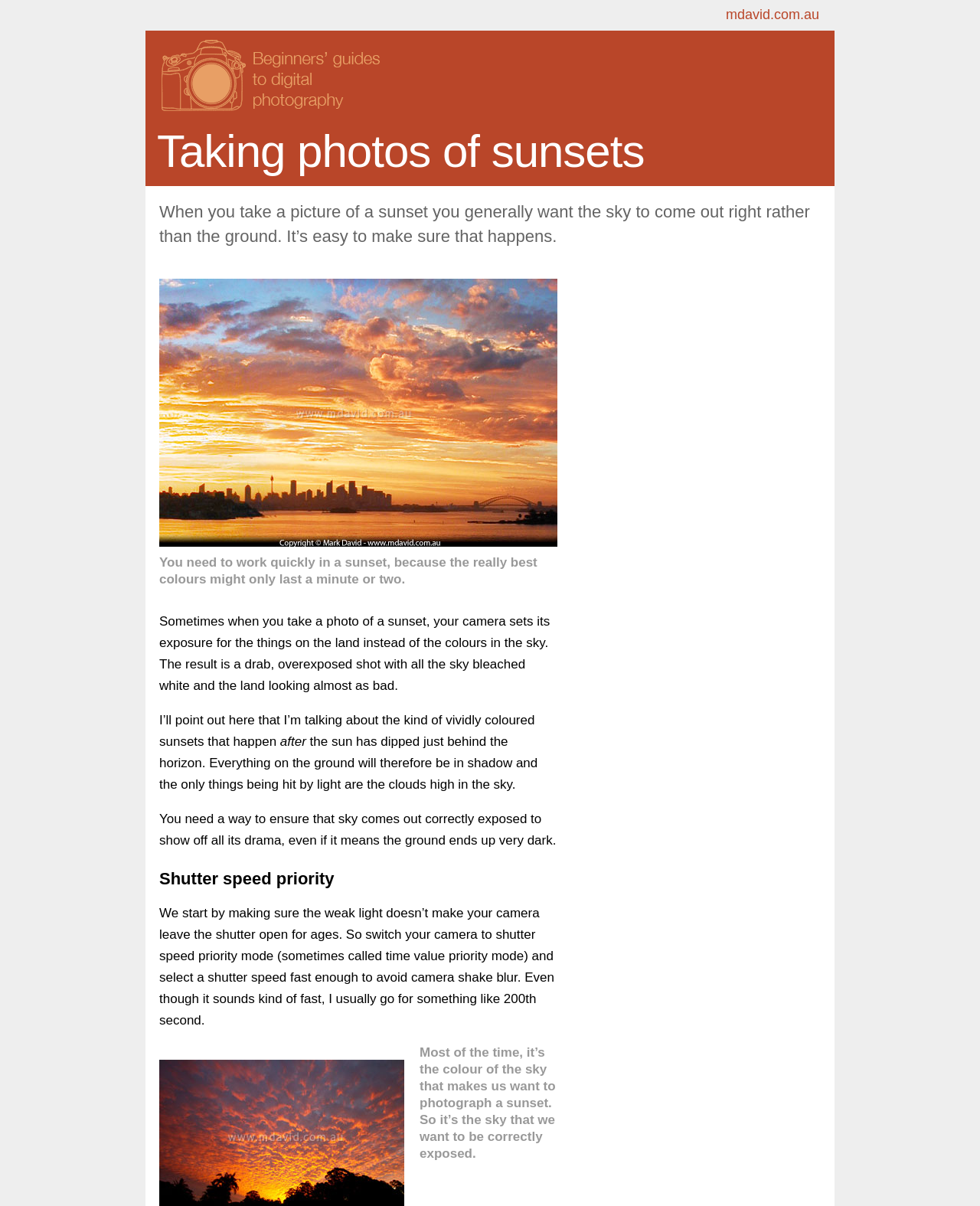Describe every aspect of the webpage comprehensively.

The webpage is about taking photos of sunsets using an SLR camera. At the top, there is a link to "mdavid.com.au" and another link to "Beginner's guides to digital SLR Photography" with an accompanying image. Below these links, there is a heading that reads "Taking photos of sunsets". 

Following this heading, there is a subheading that explains the importance of capturing the sky correctly when taking a picture of a sunset. Below this subheading, there is an image of a Sydney sunset. The text then explains the challenges of capturing a sunset, such as the camera setting its exposure for the land instead of the sky, resulting in a poorly exposed shot.

The webpage then provides tips on how to overcome these challenges, including working quickly to capture the best colors of the sunset, which may only last a minute or two. The text also explains the importance of ensuring the sky is correctly exposed, even if it means the ground ends up very dark.

Further down, there is a heading that reads "Shutter speed priority", followed by a detailed explanation of how to use shutter speed priority mode to capture a well-exposed sunset. The text recommends selecting a shutter speed fast enough to avoid camera shake blur, such as 200th of a second. Finally, the webpage emphasizes the importance of correctly exposing the sky, which is often the main attraction in a sunset photograph.